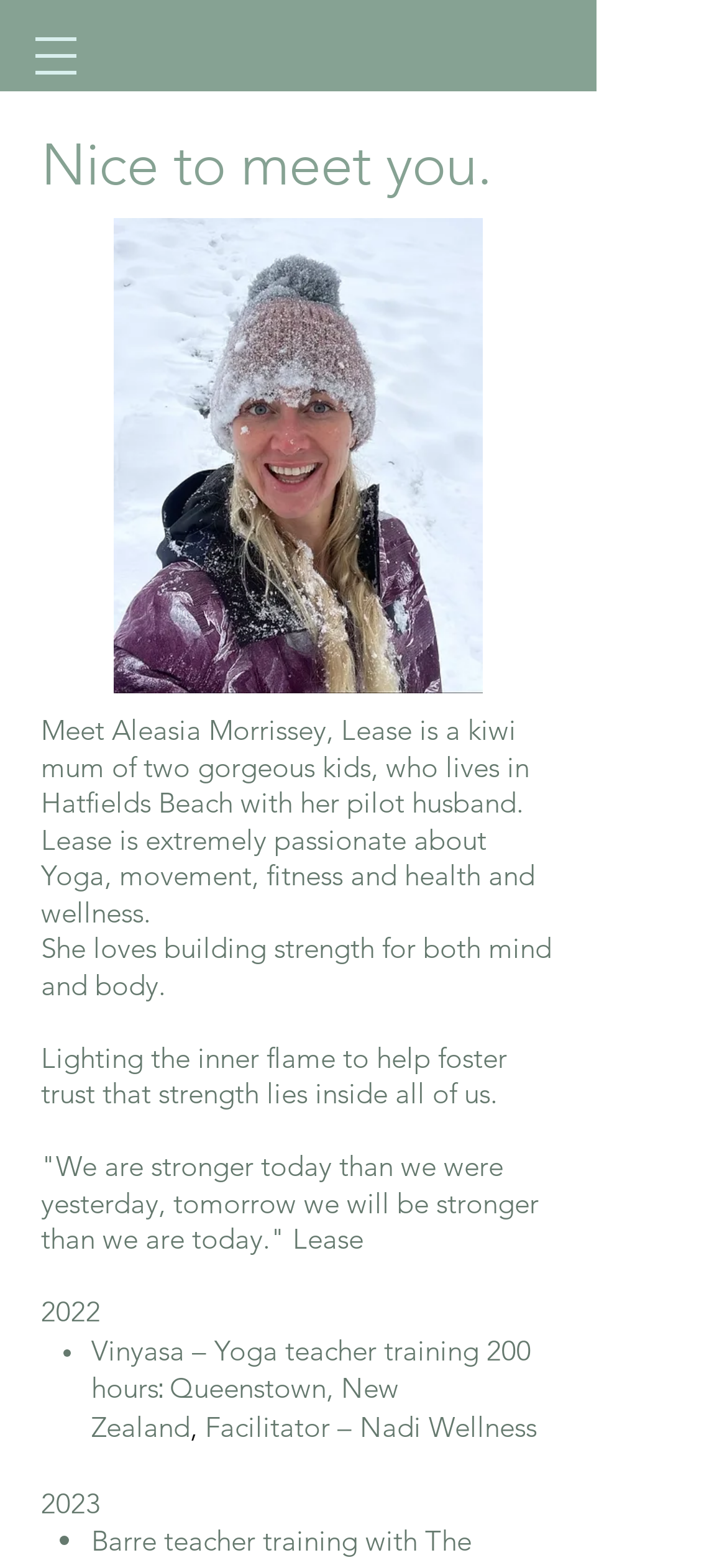Detail the various sections and features present on the webpage.

The webpage is about Aleasia Morrissey, a yoga house teacher in Orewa. At the top left, there is a button to open a navigation menu. Below the button, a heading "Nice to meet you." is displayed. To the right of the heading, there is an image of Aleasia Morrissey. 

Below the image, there is a paragraph of text that introduces Aleasia, describing her as a kiwi mum of two who is passionate about yoga, movement, fitness, and health and wellness. The text also mentions that she lives in Hatfields Beach with her pilot husband. 

Following the introduction, there are three short paragraphs that describe Aleasia's approach to yoga and fitness, emphasizing building strength for both mind and body, and fostering trust in one's inner strength. 

Below these paragraphs, there is a quote from Aleasia, "We are stronger today than we were yesterday, tomorrow we will be stronger than we are today." The quote is followed by the year "2022". 

To the right of the year, there is a list of Aleasia's qualifications and experiences, including Vinyasa yoga teacher training, facilitation at Nadi Wellness, and other relevant details. Each item in the list is preceded by a bullet point. The list is divided into two sections, with the year "2023" separating the two sections.